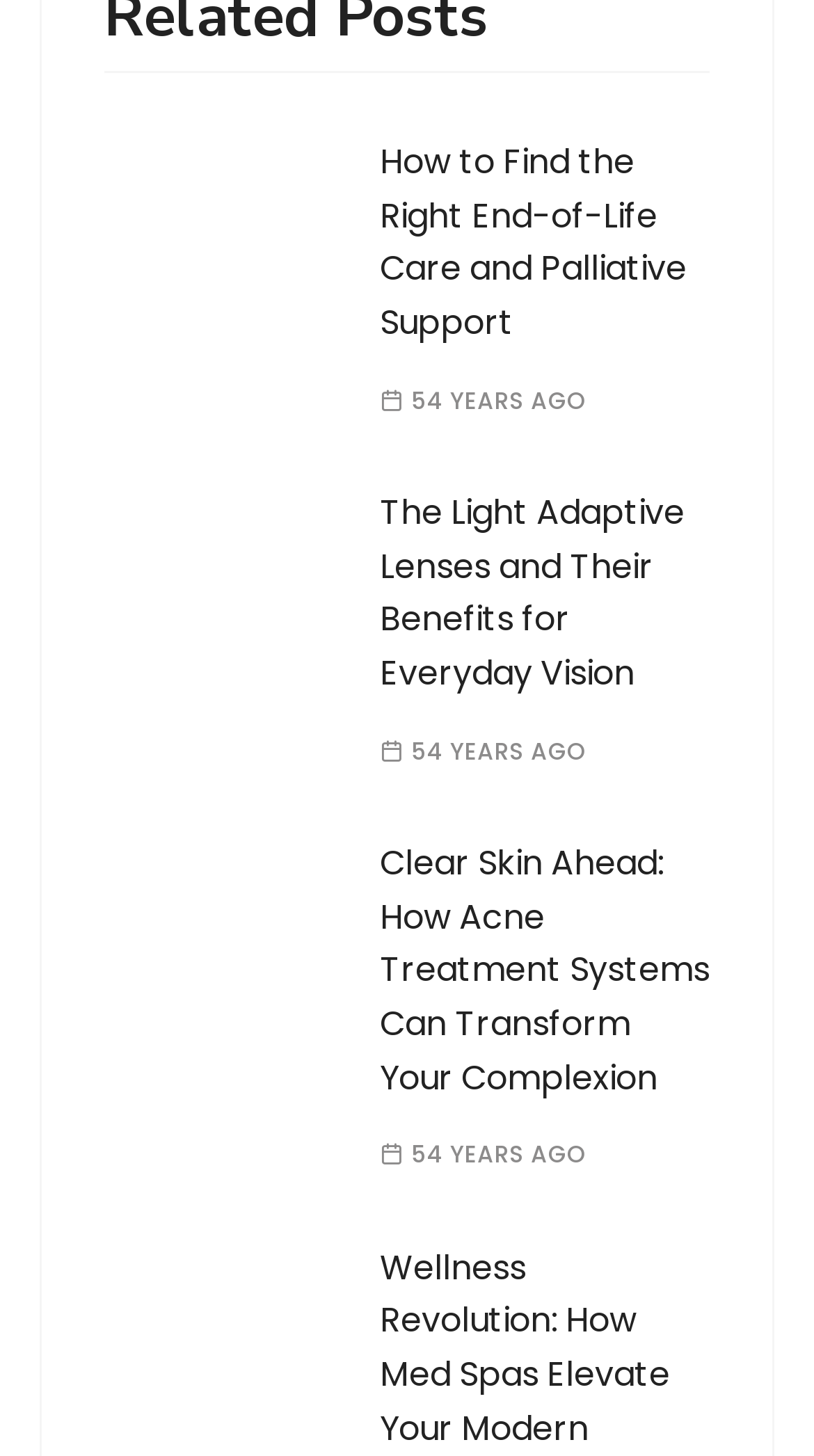Please give a one-word or short phrase response to the following question: 
What is the topic of the first article?

End-of-Life Care